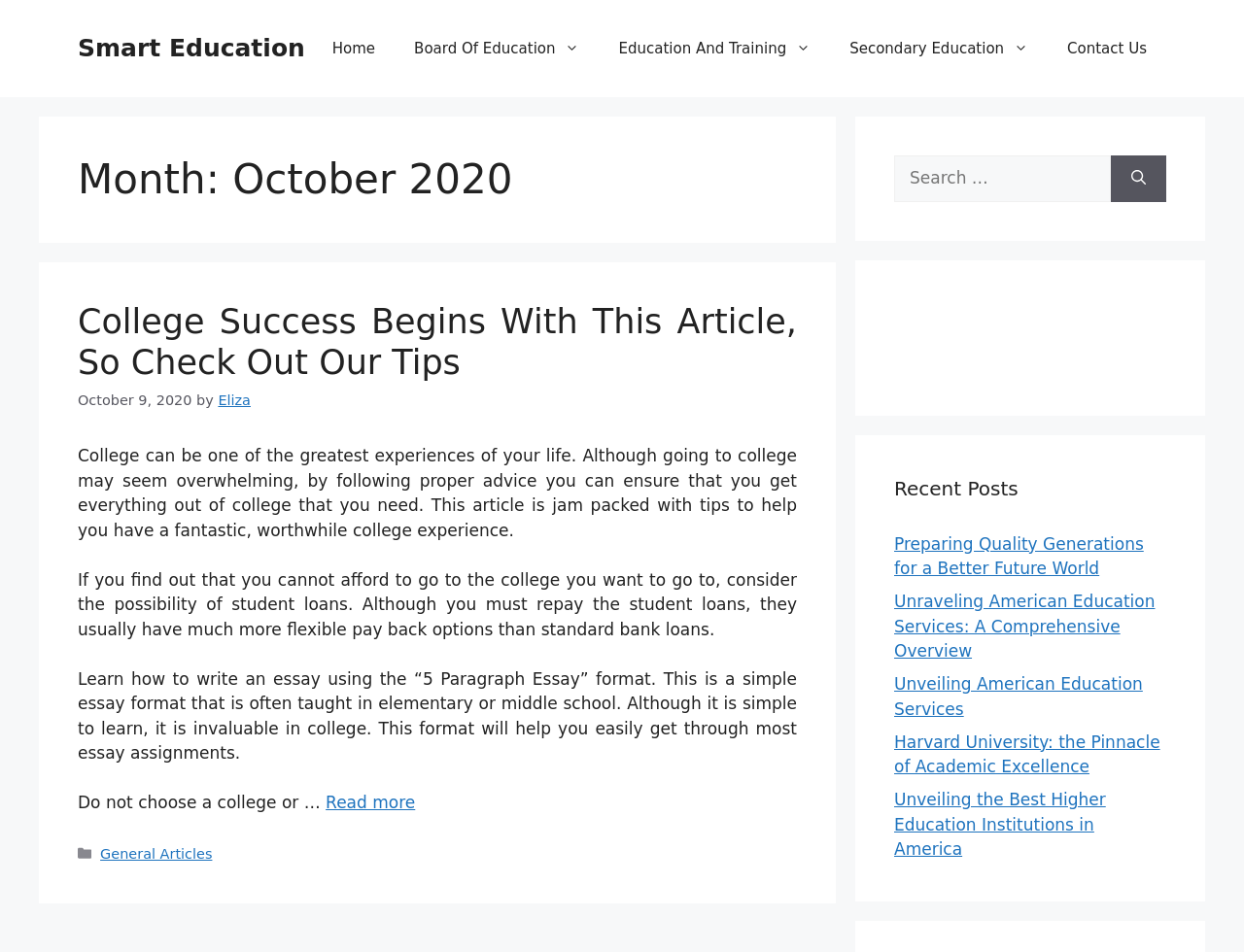What is the purpose of the search box?
Look at the image and respond with a single word or a short phrase.

To search the website